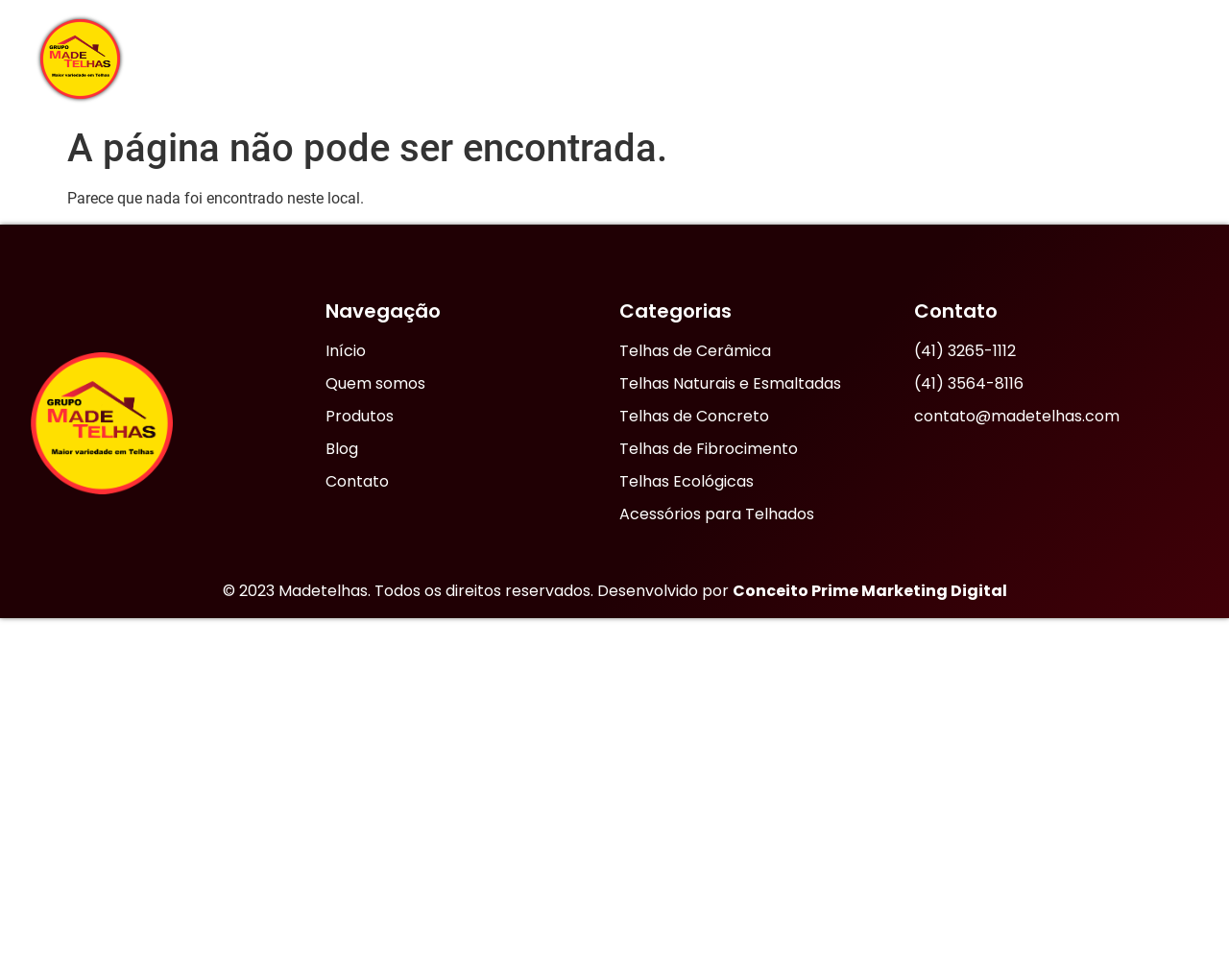Determine the bounding box coordinates for the area that should be clicked to carry out the following instruction: "read the blog".

[0.816, 0.038, 0.876, 0.083]